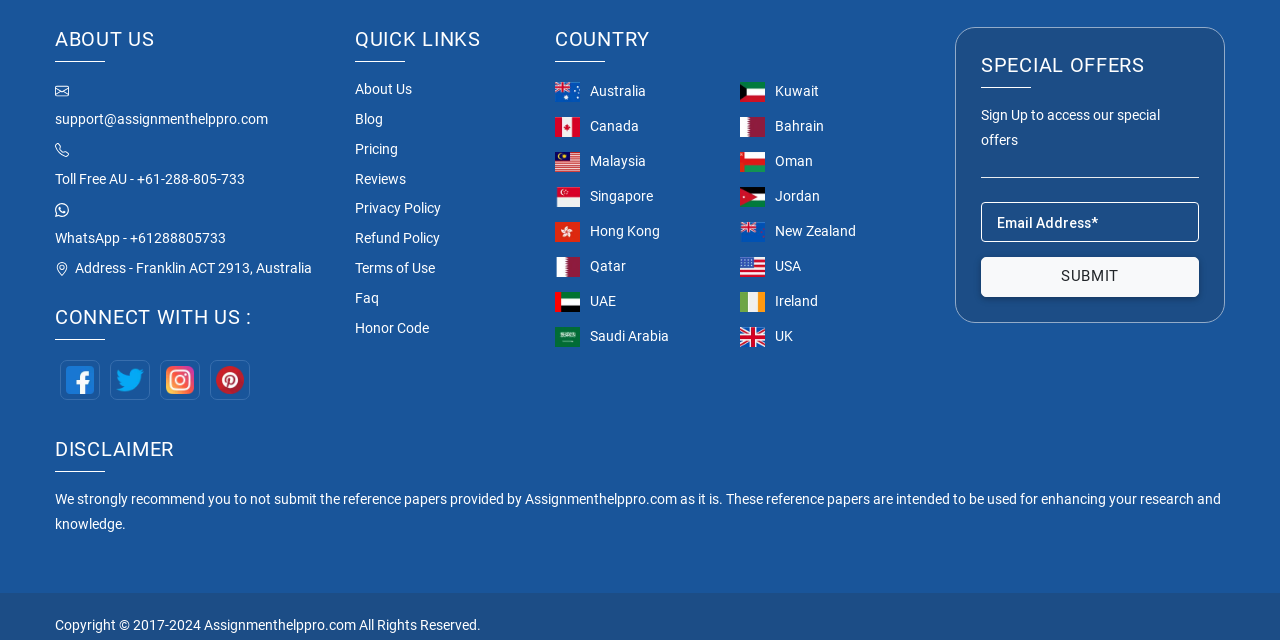Please indicate the bounding box coordinates of the element's region to be clicked to achieve the instruction: "View the 'Proceedings of the National Developmental Conference on Individual Events'". Provide the coordinates as four float numbers between 0 and 1, i.e., [left, top, right, bottom].

None